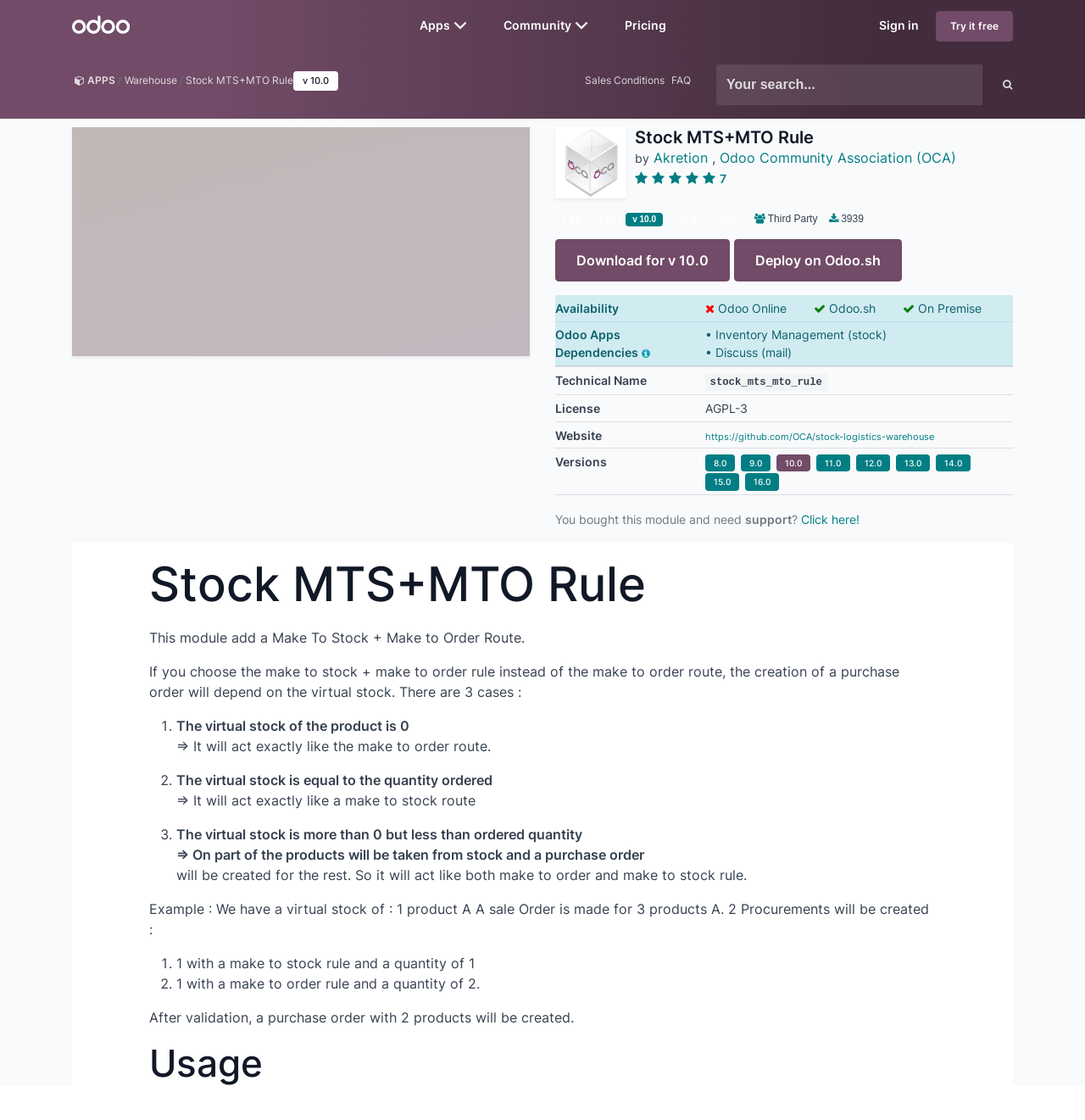Locate the bounding box coordinates of the clickable area needed to fulfill the instruction: "Meet our people".

None